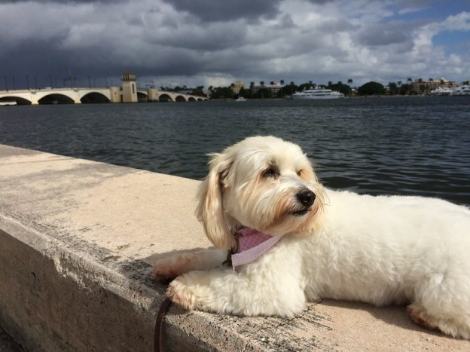What is around the dog's neck?
Please provide a comprehensive answer based on the information in the image.

According to the caption, the dog is 'adorned with a playful pink scarf around its neck', which suggests that the dog is wearing a pink scarf around its neck.